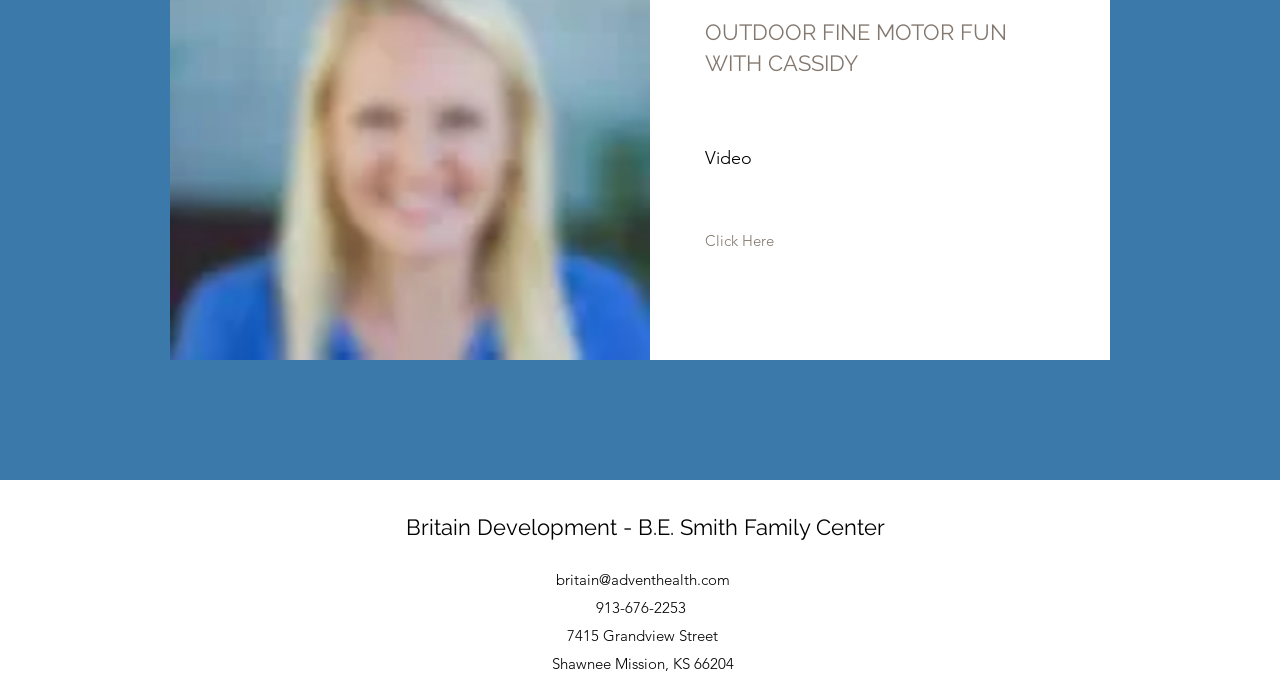Calculate the bounding box coordinates of the UI element given the description: "Click Here".

[0.551, 0.325, 0.604, 0.368]